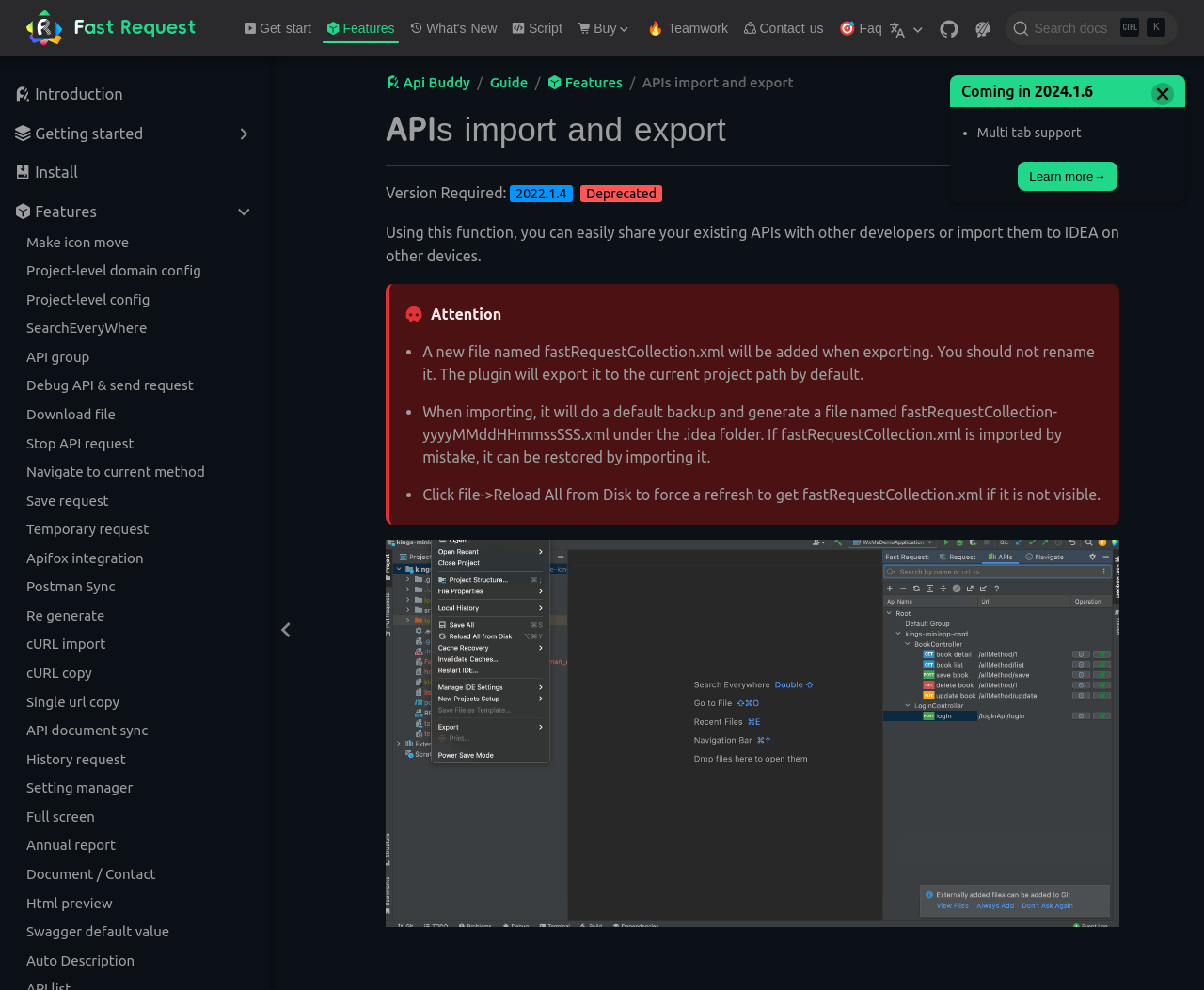Find the bounding box coordinates of the clickable area that will achieve the following instruction: "Click the 'Learn more→' button".

[0.846, 0.164, 0.928, 0.193]